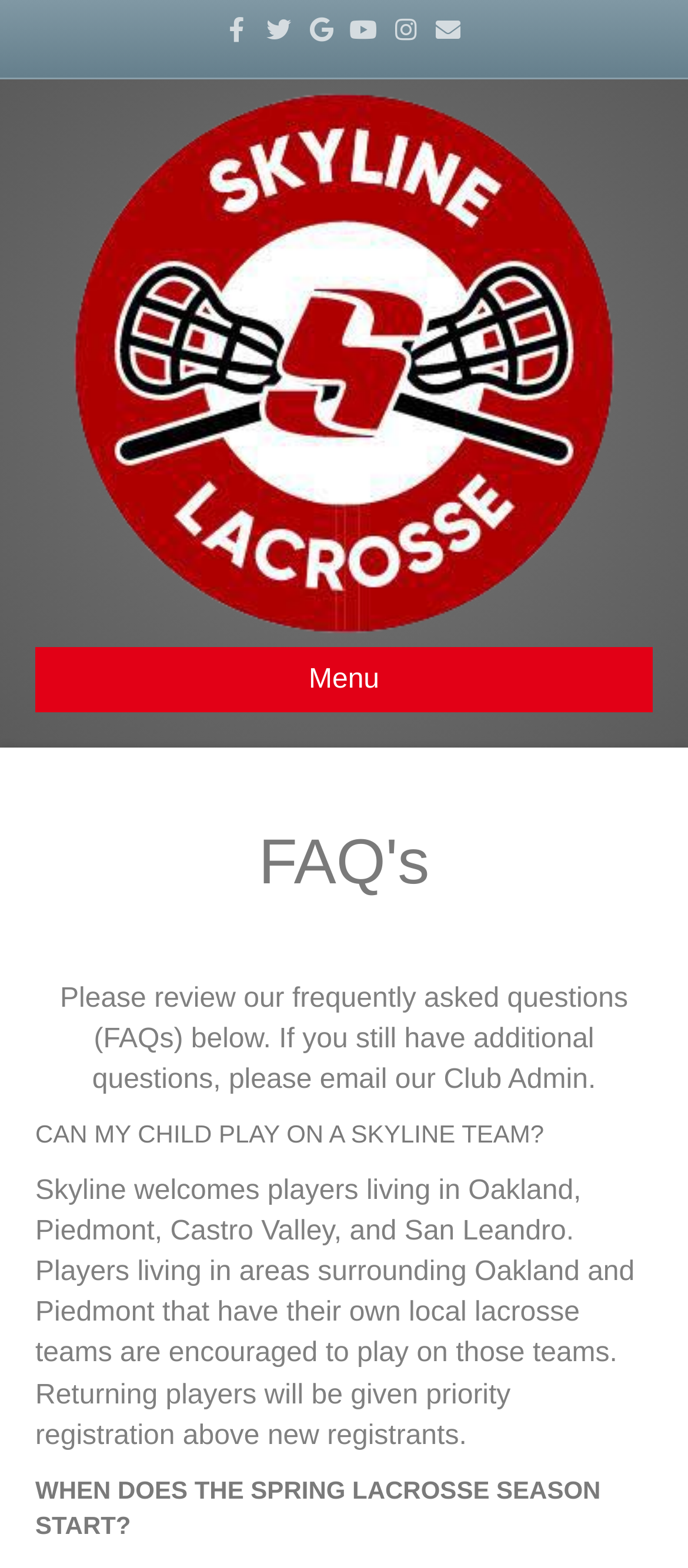Please identify the coordinates of the bounding box that should be clicked to fulfill this instruction: "Email the Club Admin".

[0.621, 0.01, 0.682, 0.026]